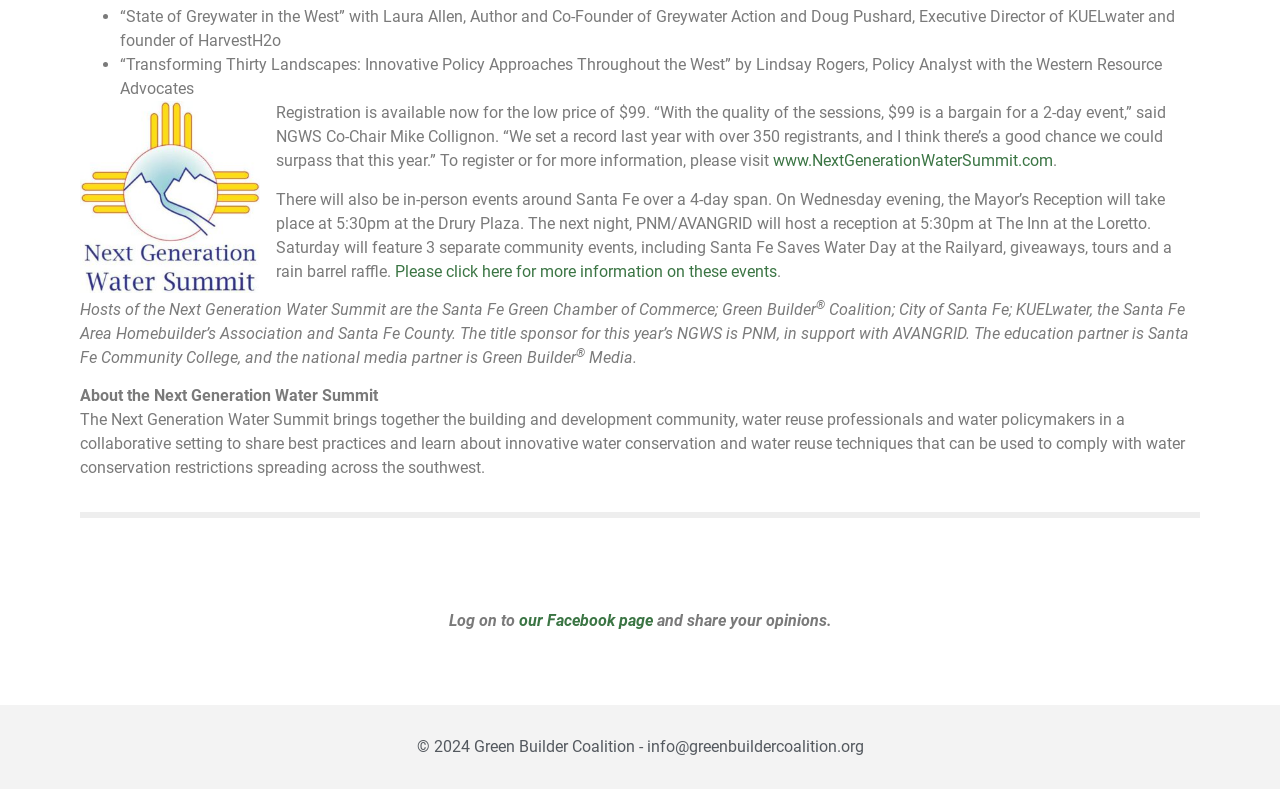Given the description www.NextGenerationWaterSummit.com, predict the bounding box coordinates of the UI element. Ensure the coordinates are in the format (top-left x, top-left y, bottom-right x, bottom-right y) and all values are between 0 and 1.

[0.604, 0.192, 0.823, 0.216]